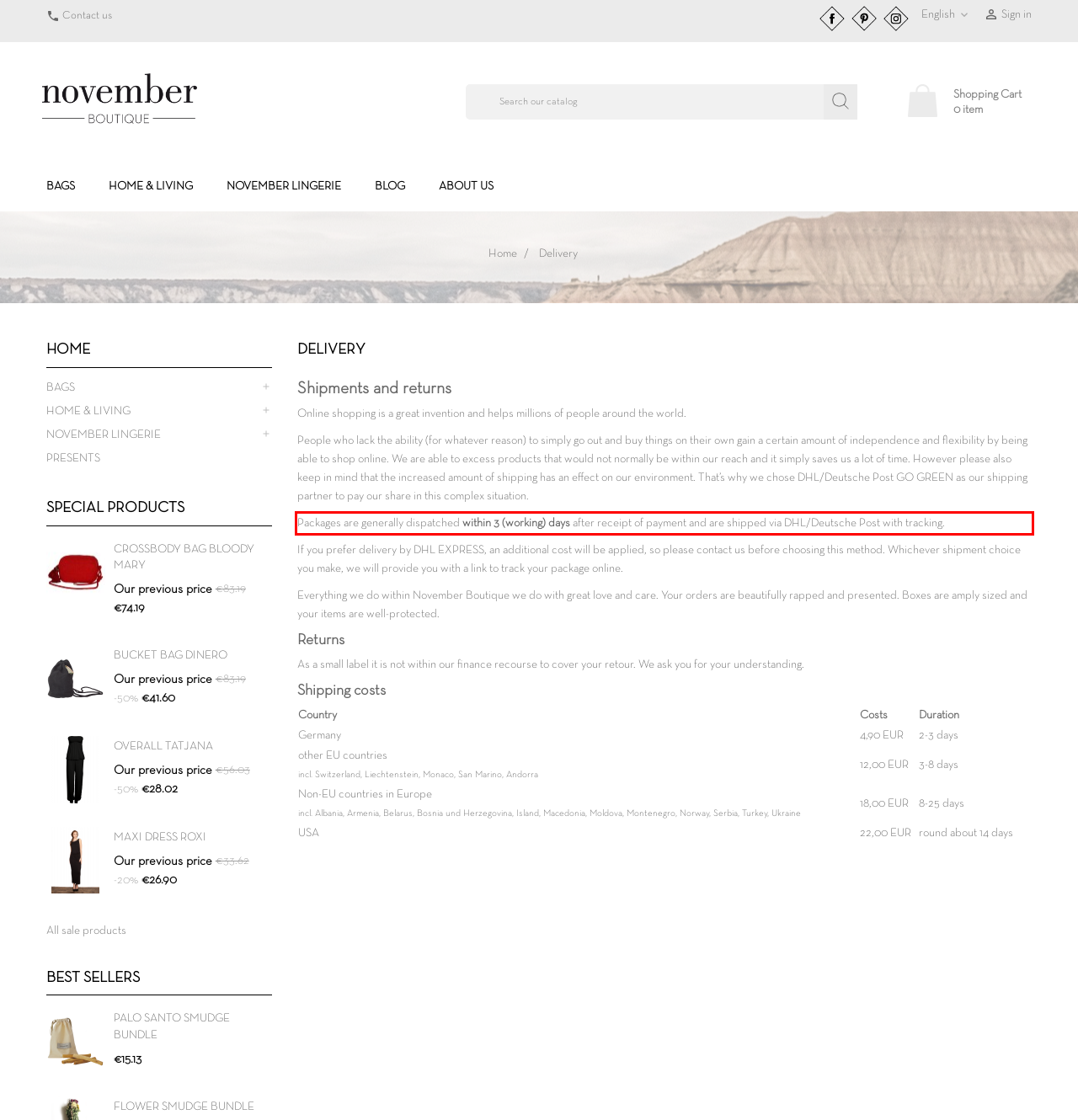You are provided with a screenshot of a webpage featuring a red rectangle bounding box. Extract the text content within this red bounding box using OCR.

Packages are generally dispatched within 3 (working) days after receipt of payment and are shipped via DHL/Deutsche Post with tracking.